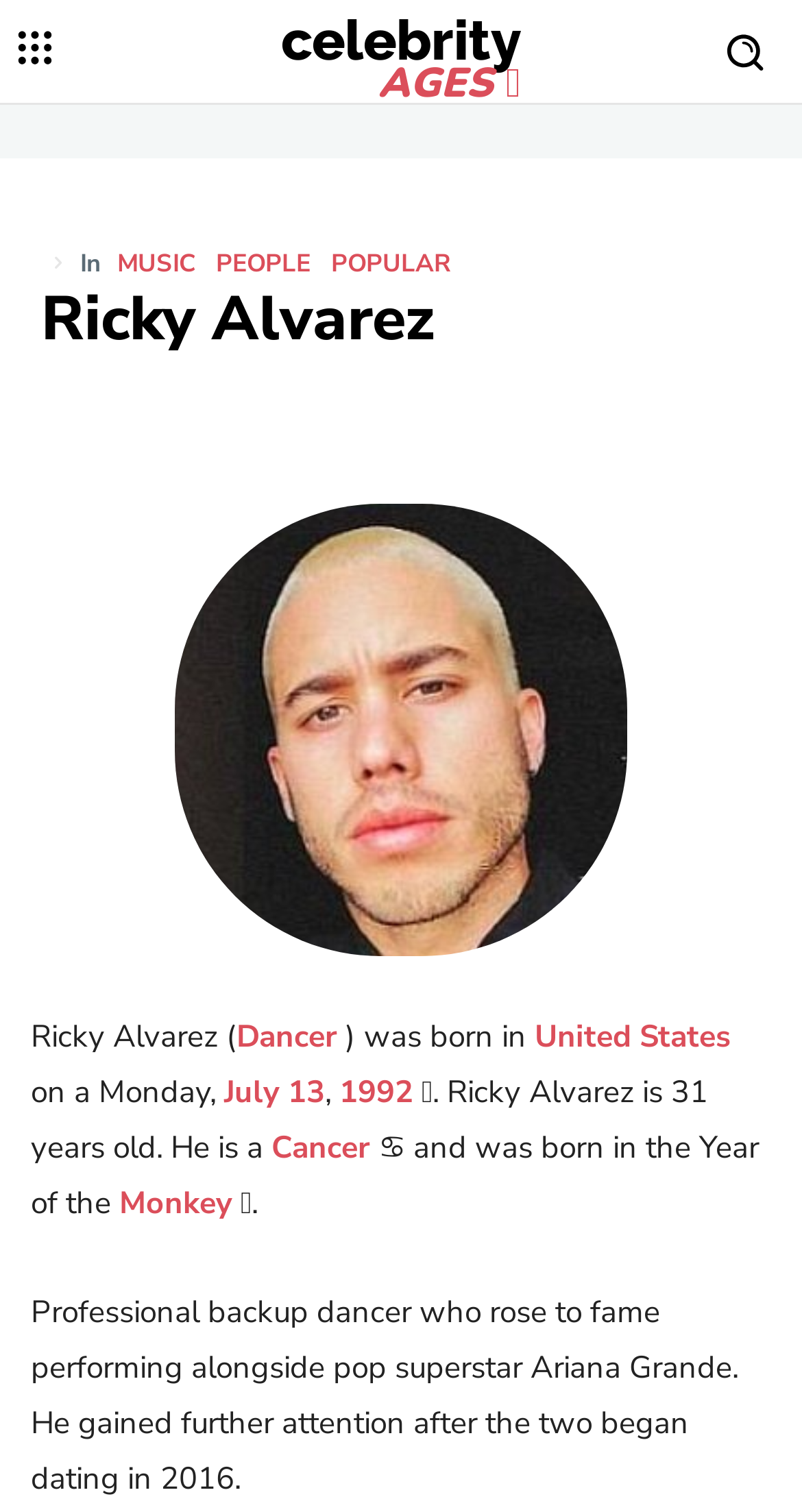Locate the bounding box of the UI element described in the following text: "13".

[0.359, 0.709, 0.405, 0.736]